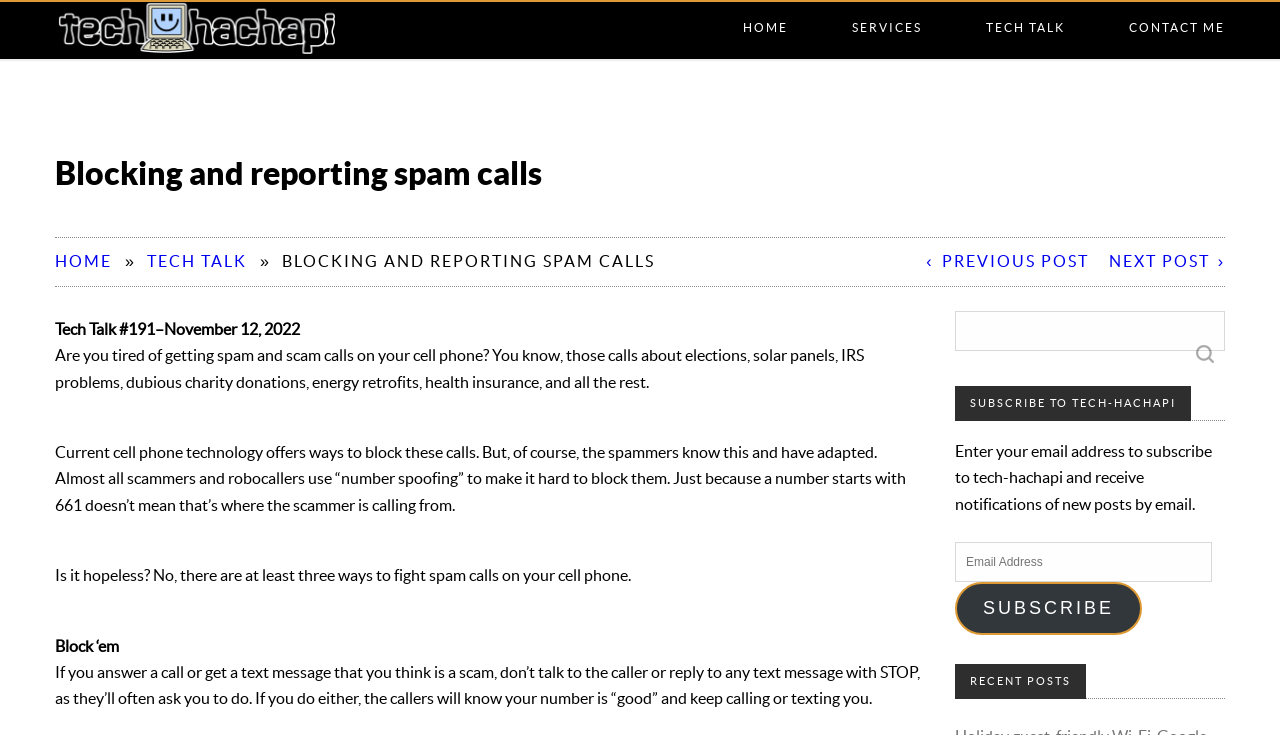Please identify the bounding box coordinates of the element on the webpage that should be clicked to follow this instruction: "Click HOME". The bounding box coordinates should be given as four float numbers between 0 and 1, formatted as [left, top, right, bottom].

[0.58, 0.0, 0.616, 0.019]